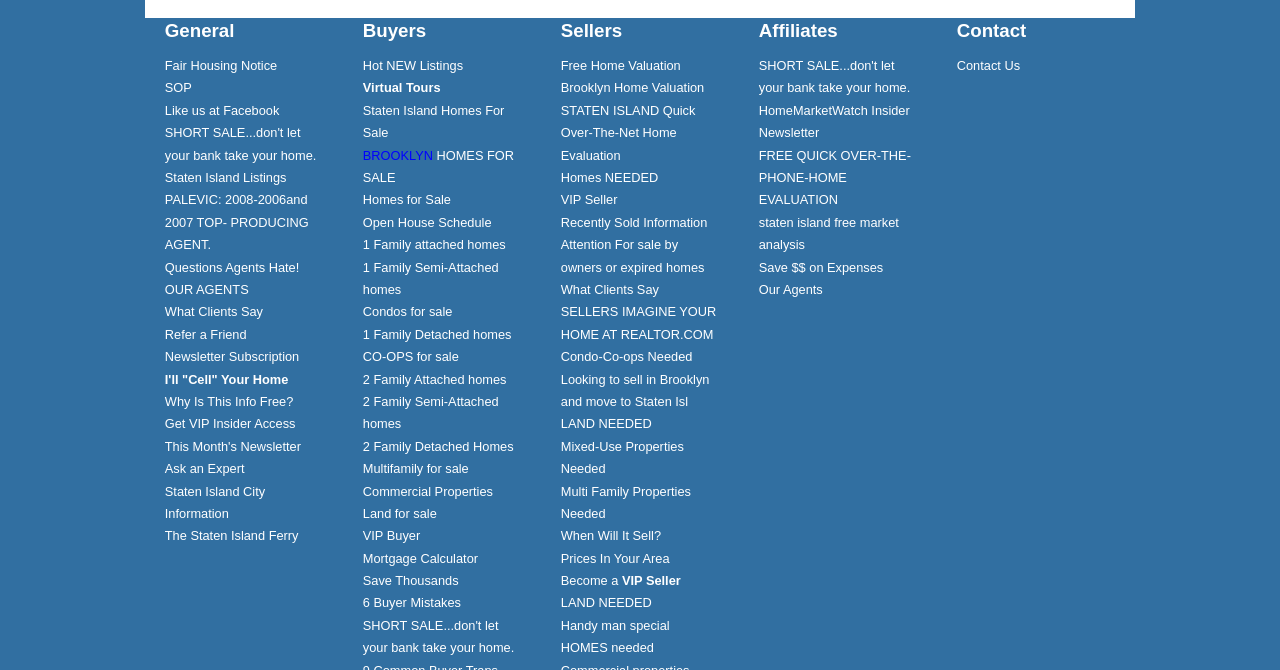Identify the bounding box coordinates of the HTML element based on this description: "Like us at Facebook".

[0.129, 0.154, 0.218, 0.176]